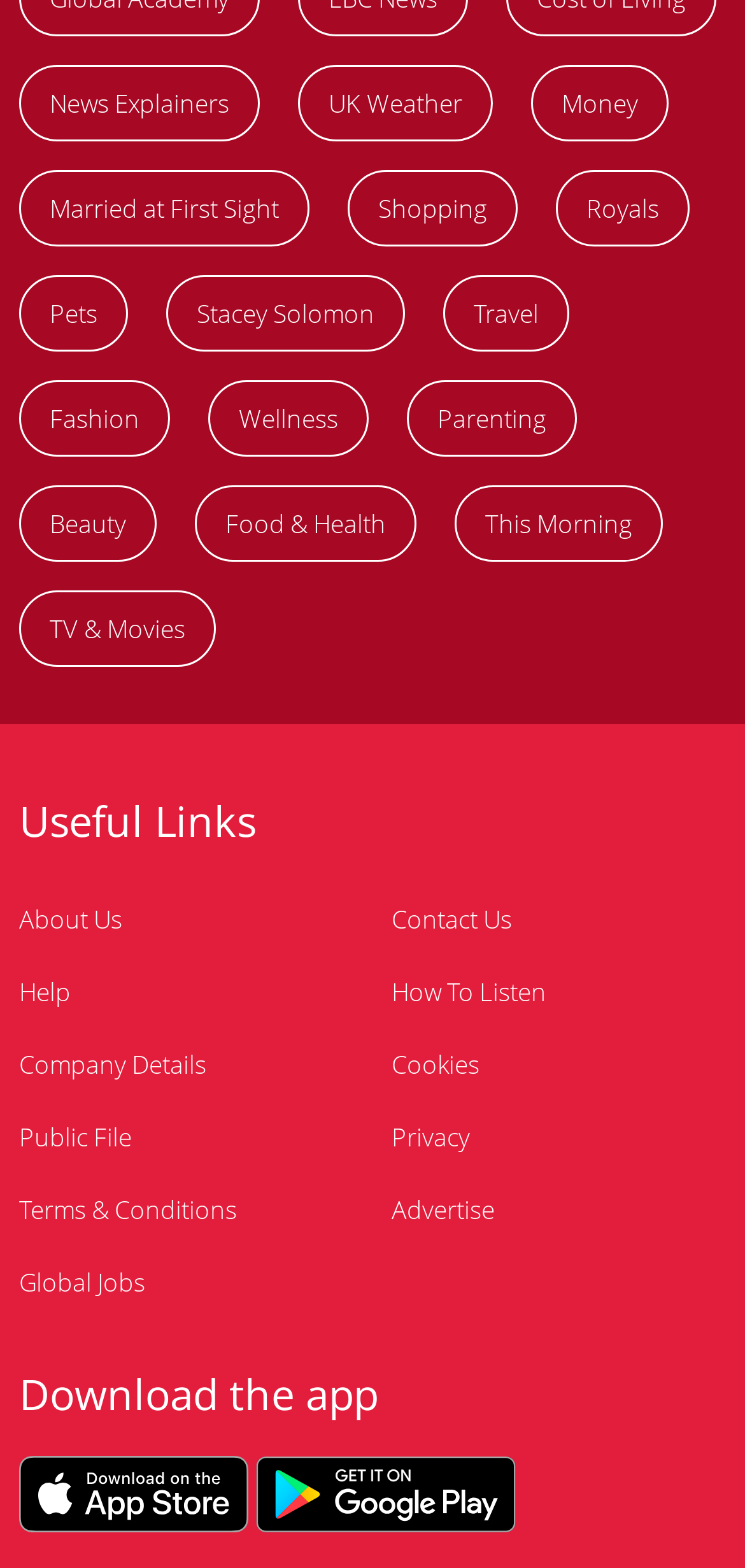Please identify the bounding box coordinates of the element I should click to complete this instruction: 'Click on News Explainers'. The coordinates should be given as four float numbers between 0 and 1, like this: [left, top, right, bottom].

[0.026, 0.042, 0.349, 0.09]